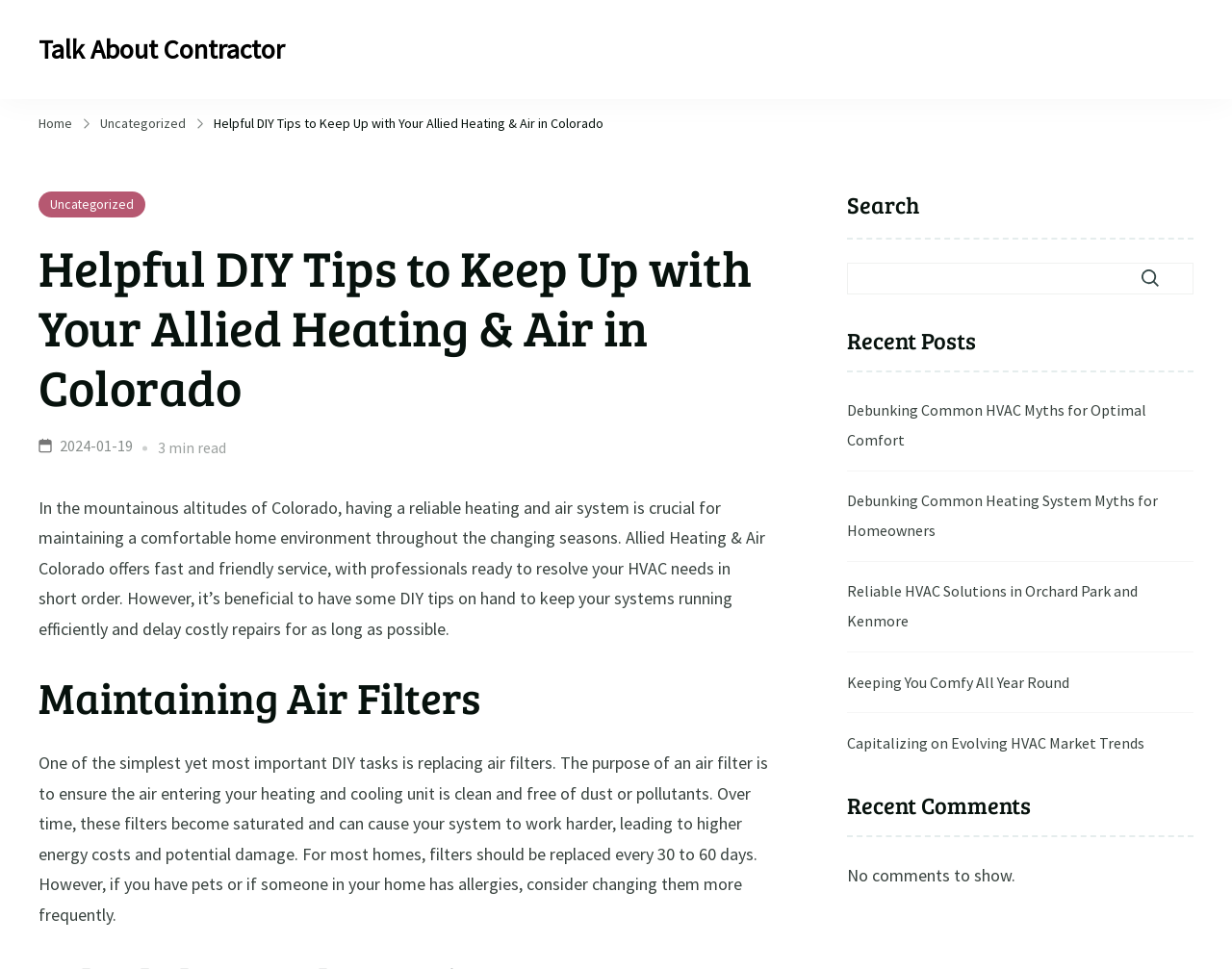Respond with a single word or short phrase to the following question: 
How often should air filters be replaced?

Every 30 to 60 days